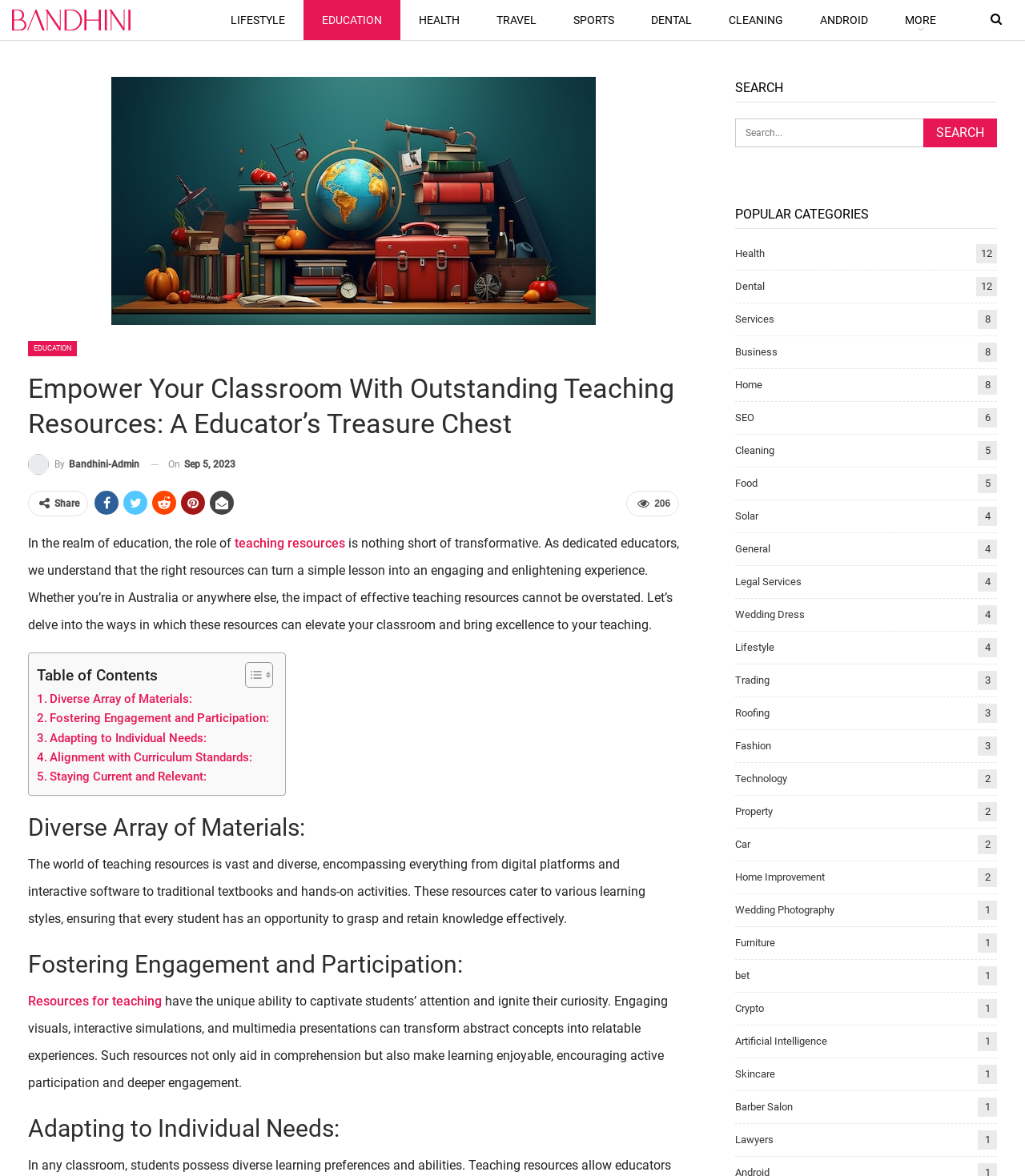Locate the bounding box coordinates of the area to click to fulfill this instruction: "Click on the 'Resources for teaching' link". The bounding box should be presented as four float numbers between 0 and 1, in the order [left, top, right, bottom].

[0.027, 0.845, 0.158, 0.858]